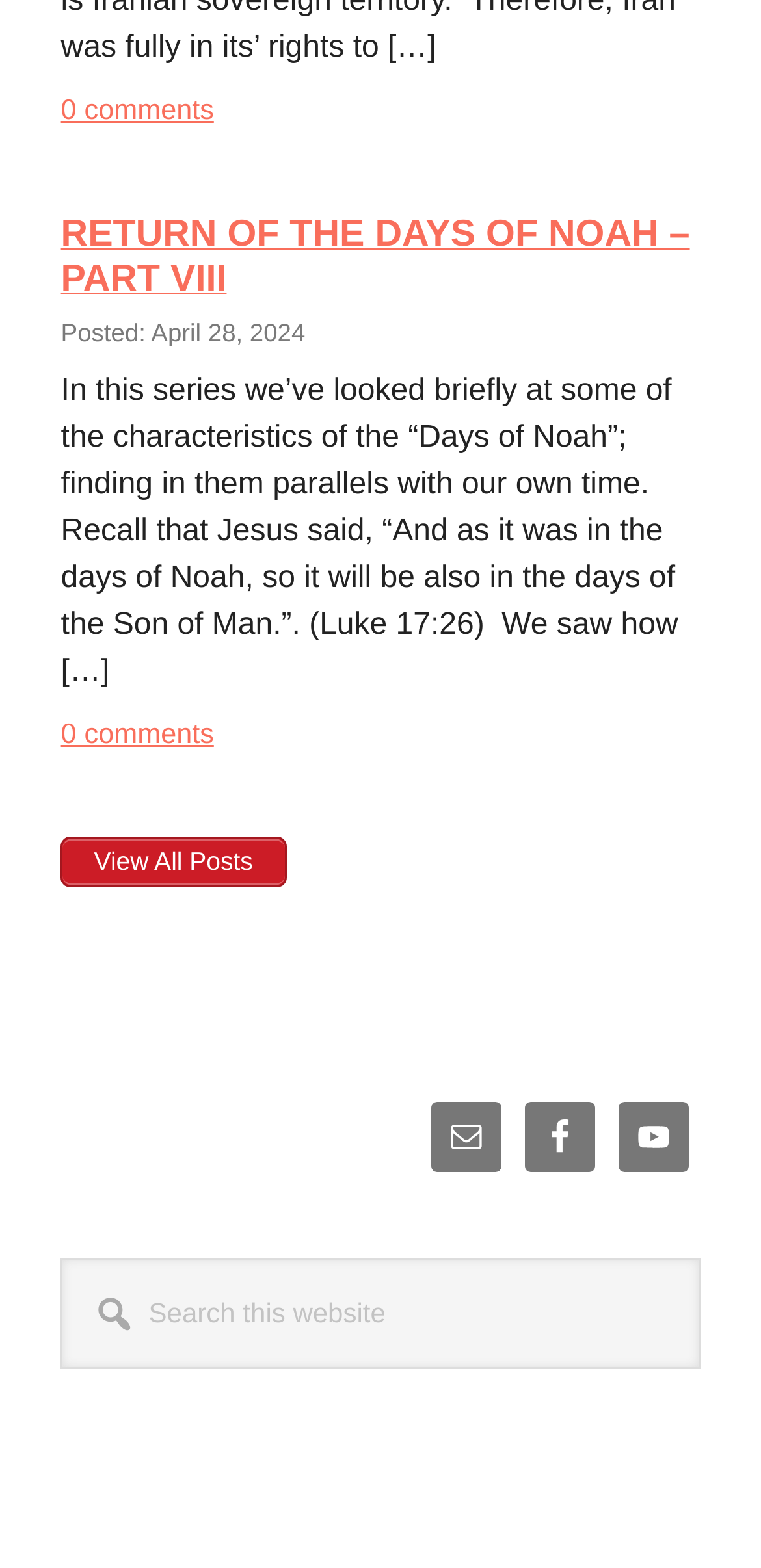Please identify the bounding box coordinates of the region to click in order to complete the task: "View all posts". The coordinates must be four float numbers between 0 and 1, specified as [left, top, right, bottom].

[0.08, 0.534, 0.376, 0.566]